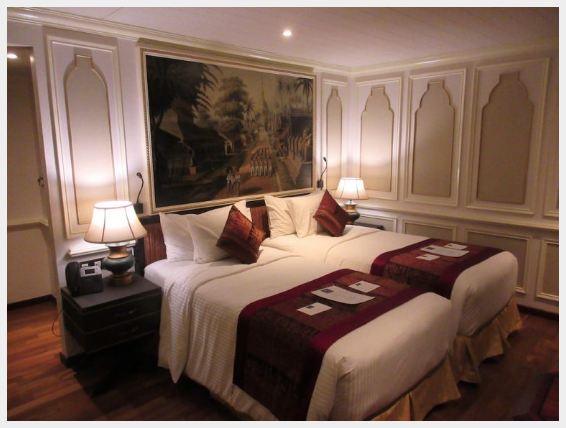Detail all significant aspects of the image you see.

The image showcases a beautifully designed hotel room featuring two inviting beds, each adorned with rich, decorative blankets in deep burgundy and cream tones. Elegant bedside table lamps emit a warm glow, complementing the ambient lighting of the room. Behind the beds, a large artwork depicting a serene landscape scene adds a touch of cultural charm to the space, enhancing the overall atmosphere. The walls are intricately designed with architectural details, reflecting a sophisticated style, while a small nightstand rests beside one of the beds, complete with a telephone. This room exemplifies a perfect blend of comfort and elegance, ideal for a relaxing stay.